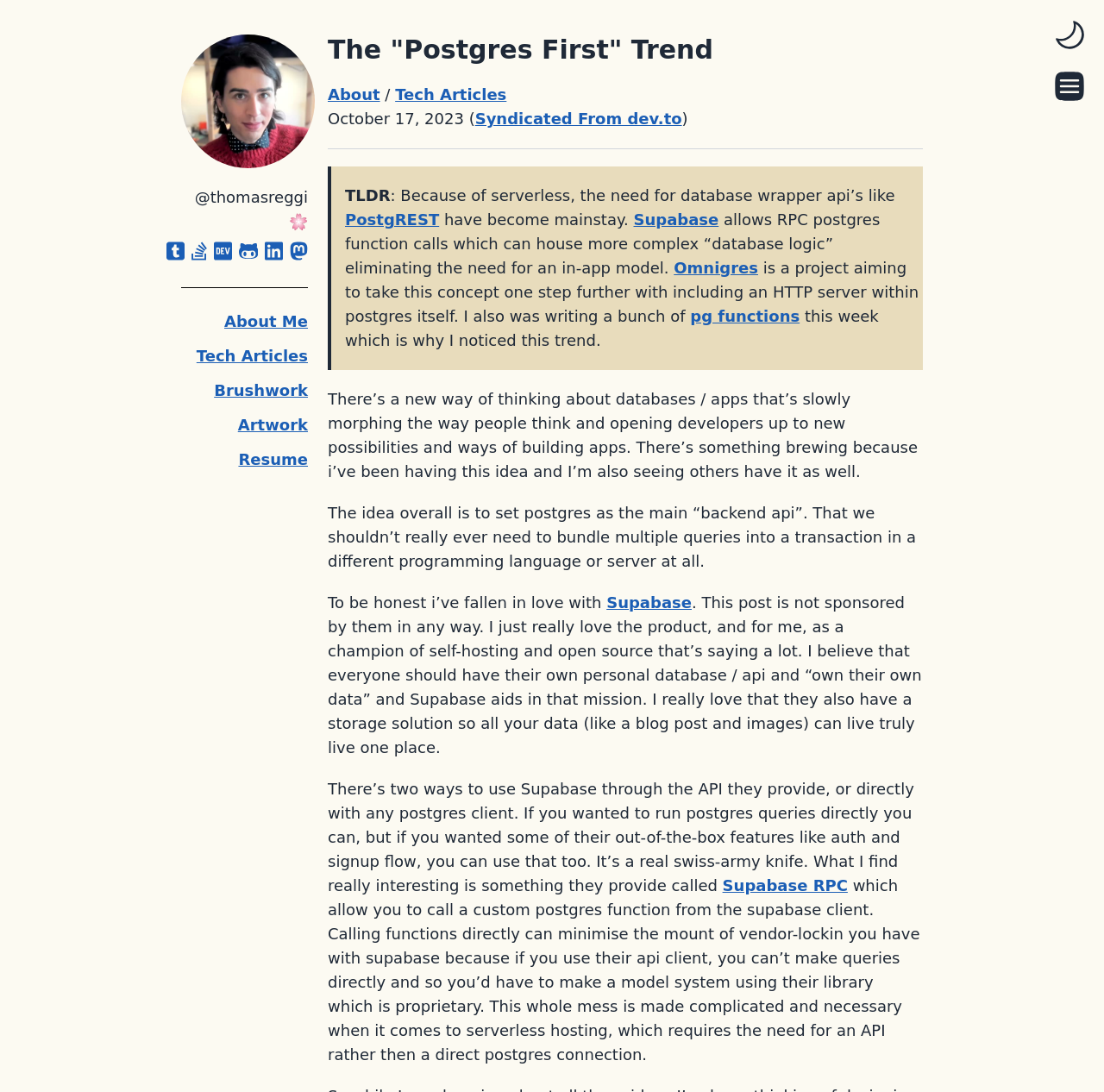Give a succinct answer to this question in a single word or phrase: 
What is the theme of the article?

Database and serverless